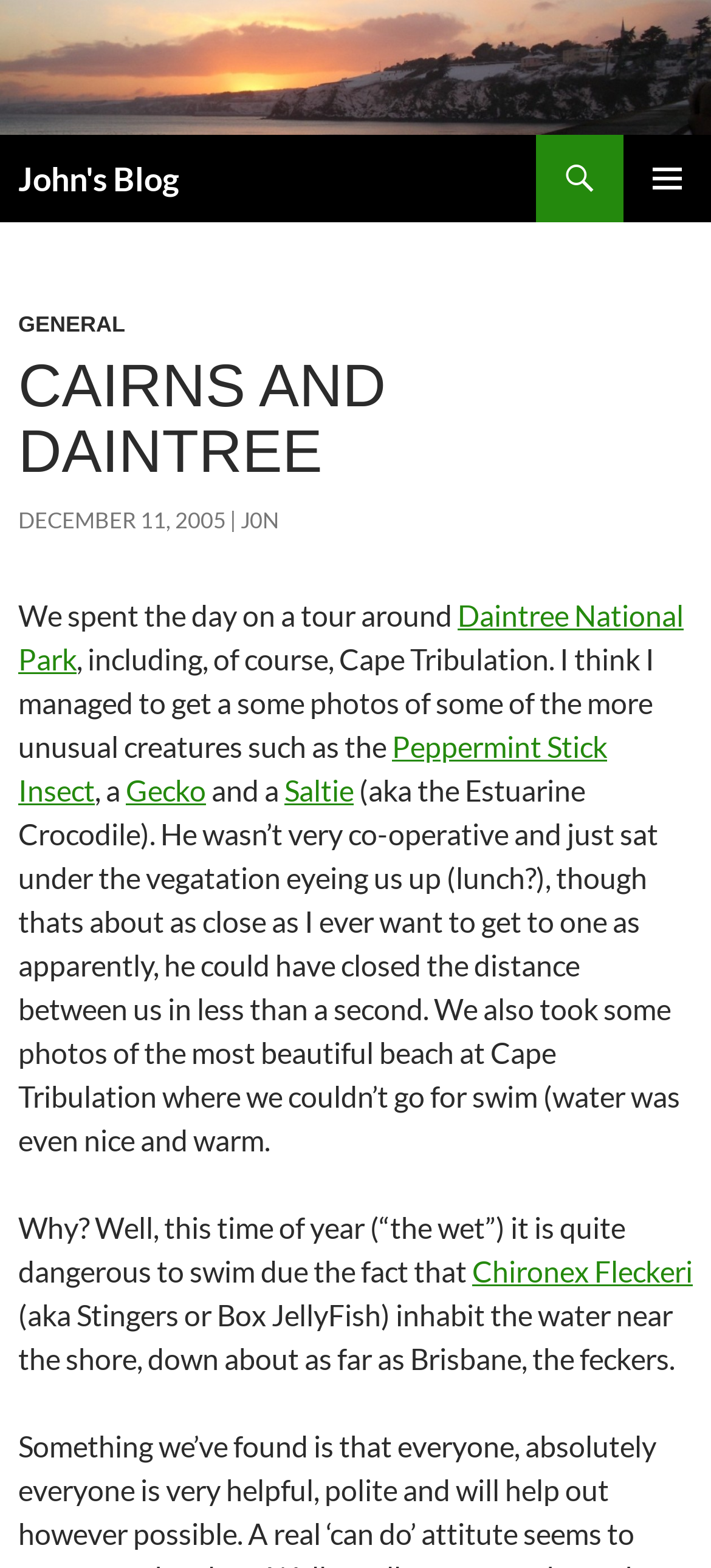What is the name of the national park mentioned in the blog post?
Provide a detailed answer to the question using information from the image.

The name of the national park mentioned in the blog post can be determined by looking at the link element with the text 'Daintree National Park'. This element is part of a sentence that mentions the national park, indicating that it is the name of the national park mentioned in the blog post.